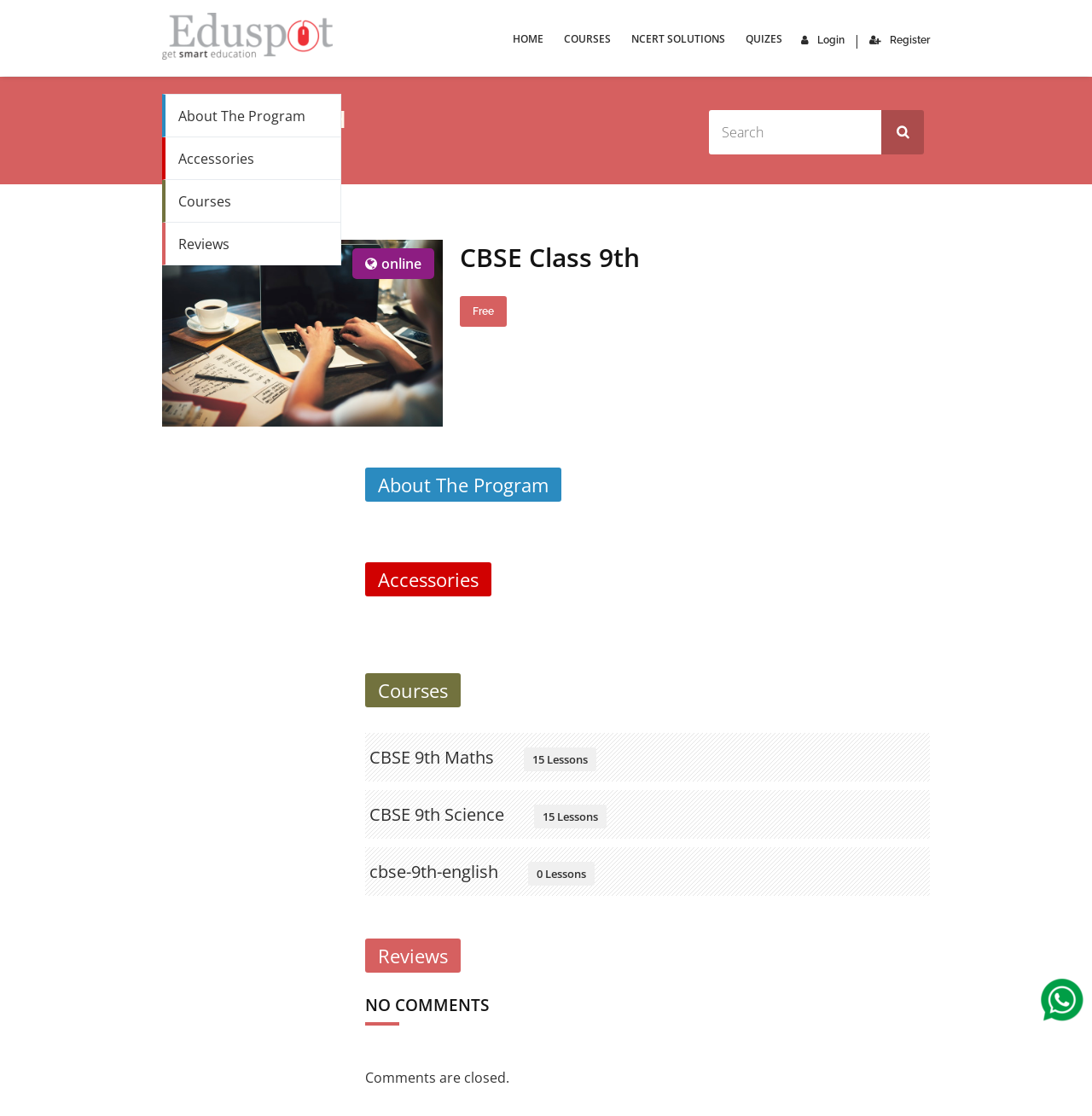Detail the various sections and features of the webpage.

The webpage is about CBSE Class 9th education, specifically on the Edu Spot platform. At the top left, there is a logo of Edu Spot, which is an image with a link to the platform's homepage. Next to the logo, there is a login and register section, separated by a vertical line. 

Below the logo, there is a main navigation menu with links to HOME, COURSES, NCERT SOLUTIONS, and QUIZES. 

The main content area is divided into two sections. On the left, there is a sidebar with links to various topics, including About The Program, Accessories, Courses, and Reviews. On the right, there is a heading "CBSE CLASS 9TH" followed by a search bar and a button. 

Below the search bar, there is an image related to CBSE Class 9th, and a heading with the same title. The image is accompanied by a text "online" and a heading "CBSE Class 9th" with a subtitle "Free". 

The main content area is further divided into sections, each with a heading and links to specific courses, such as CBSE 9th Maths, CBSE 9th Science, and cbse-9th-english. 

At the bottom of the page, there is a section for comments, with a heading "NO COMMENTS" and a text "Comments are closed." There is also a link to send a message to Edu Spot at the bottom right corner of the page.